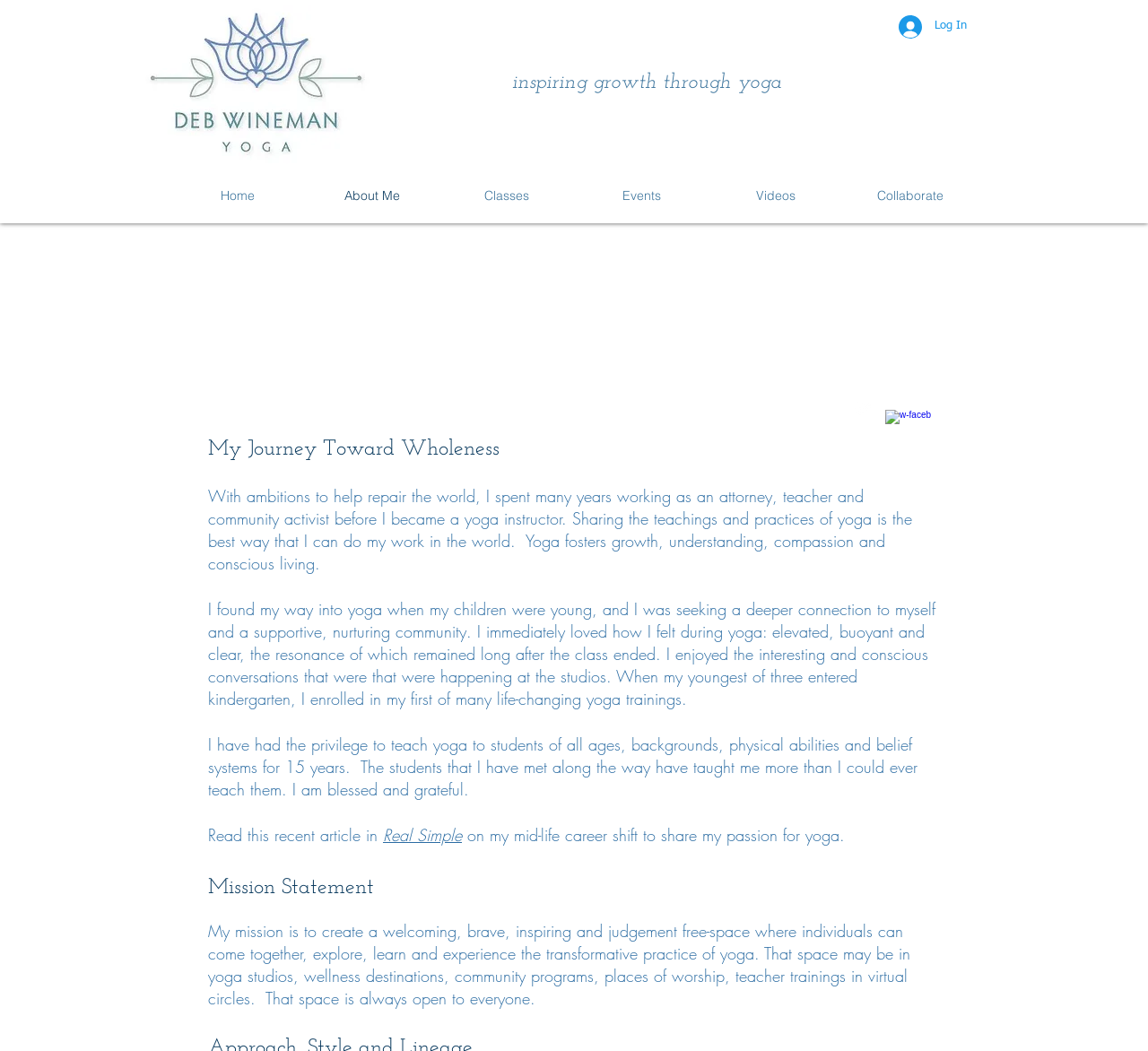Pinpoint the bounding box coordinates of the element to be clicked to execute the instruction: "Visit the 'Home' page".

[0.148, 0.165, 0.266, 0.207]